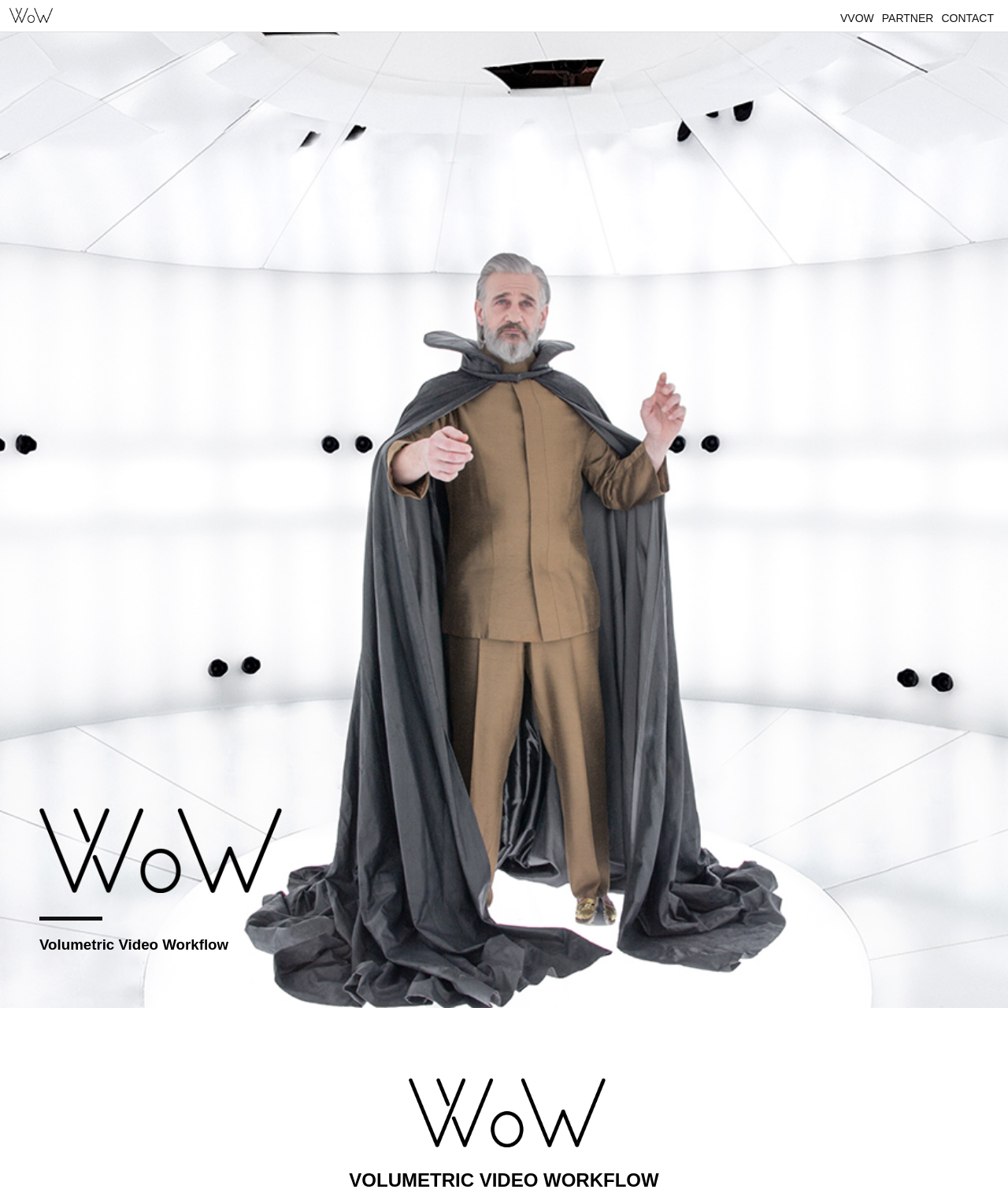Give a one-word or phrase response to the following question: What is the text of the second heading?

Volumetric Video Workflow